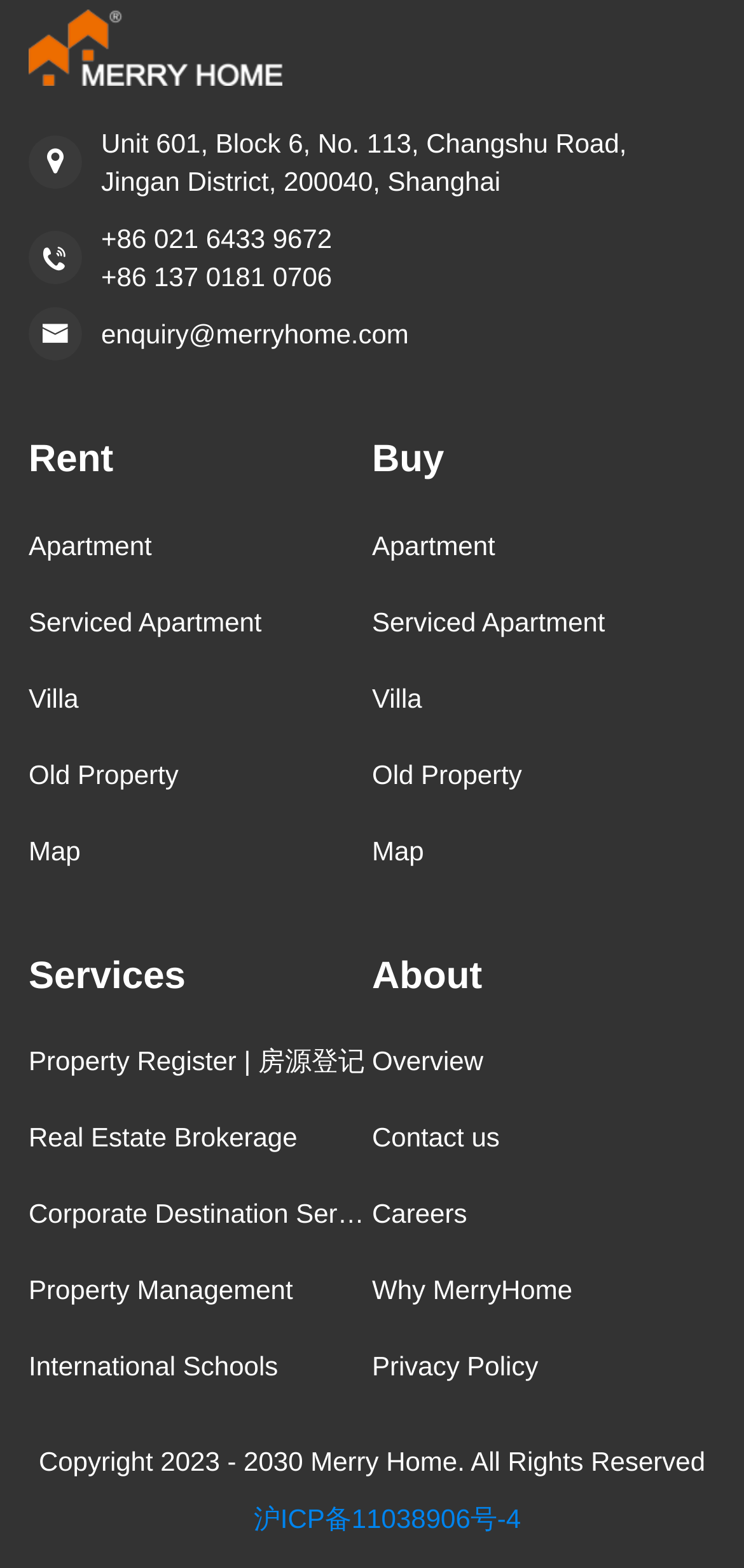Use a single word or phrase to answer the question:
What is the copyright information of Merry Home?

Copyright 2023 - 2030 Merry Home. All Rights Reserved